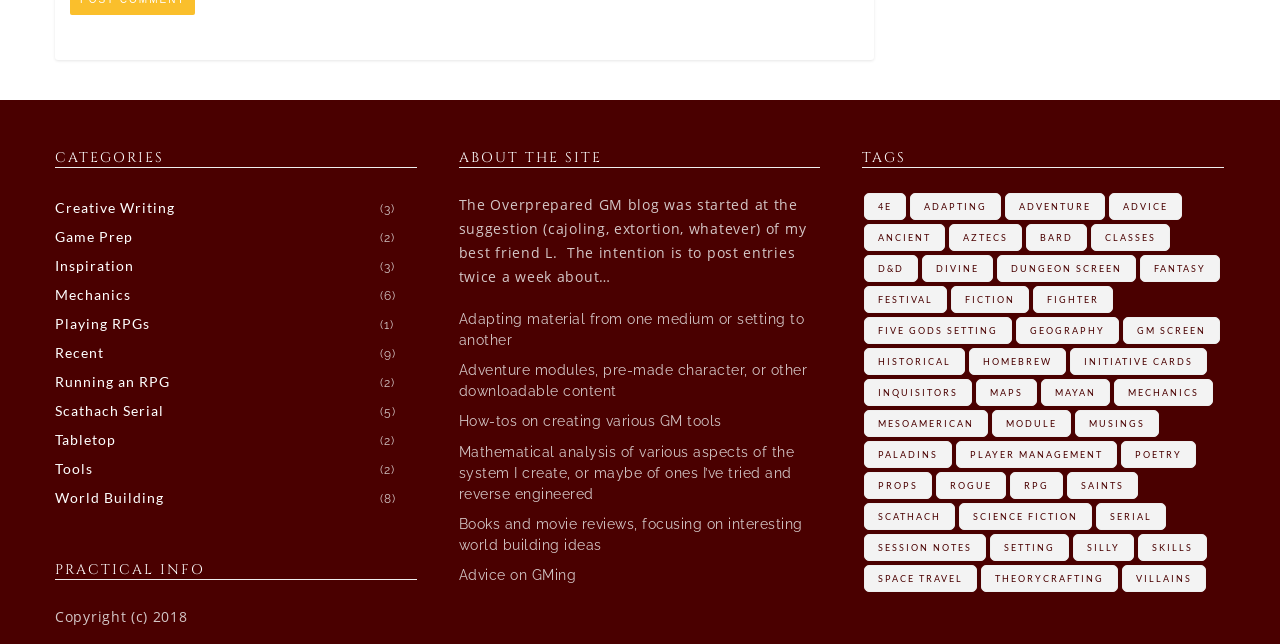Locate the bounding box for the described UI element: "Mesoamerican". Ensure the coordinates are four float numbers between 0 and 1, formatted as [left, top, right, bottom].

[0.675, 0.636, 0.772, 0.678]